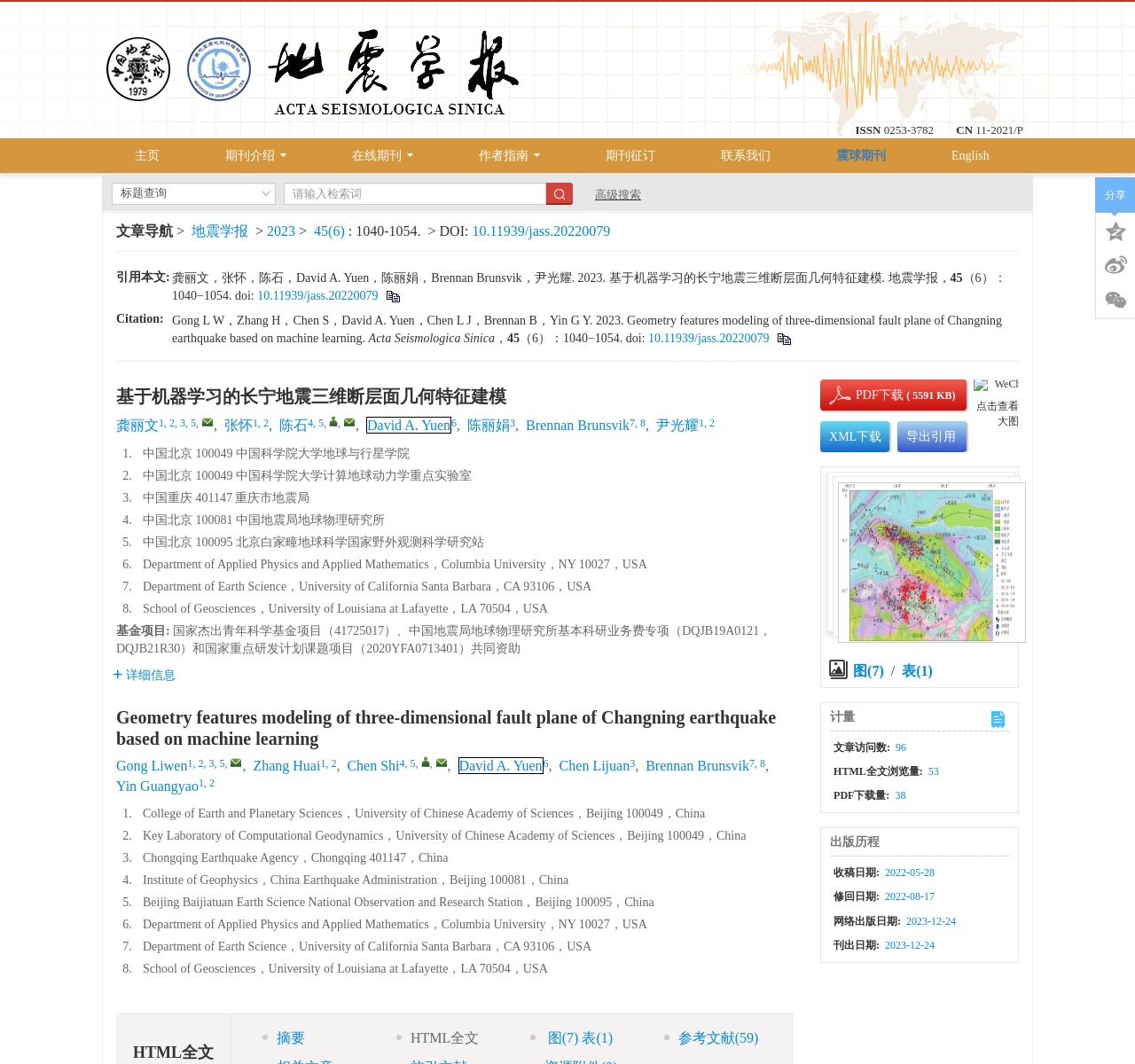Provide the bounding box coordinates in the format (top-left x, top-left y, bottom-right x, bottom-right y). All values are floating point numbers between 0 and 1. Determine the bounding box coordinate of the UI element described as: PDF下载 ( 5591 KB)

[0.723, 0.357, 0.852, 0.386]